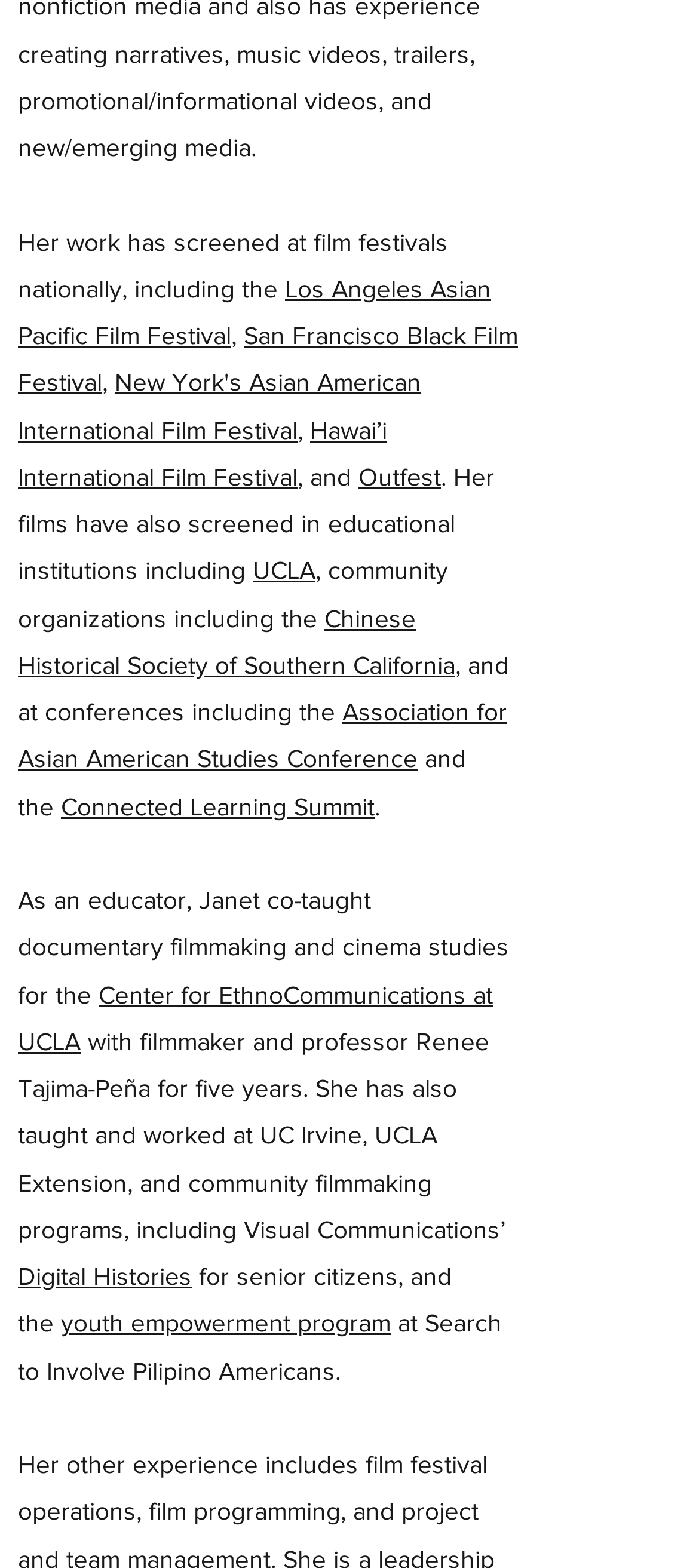Determine the bounding box coordinates of the area to click in order to meet this instruction: "check youth empowerment program".

[0.087, 0.835, 0.559, 0.853]